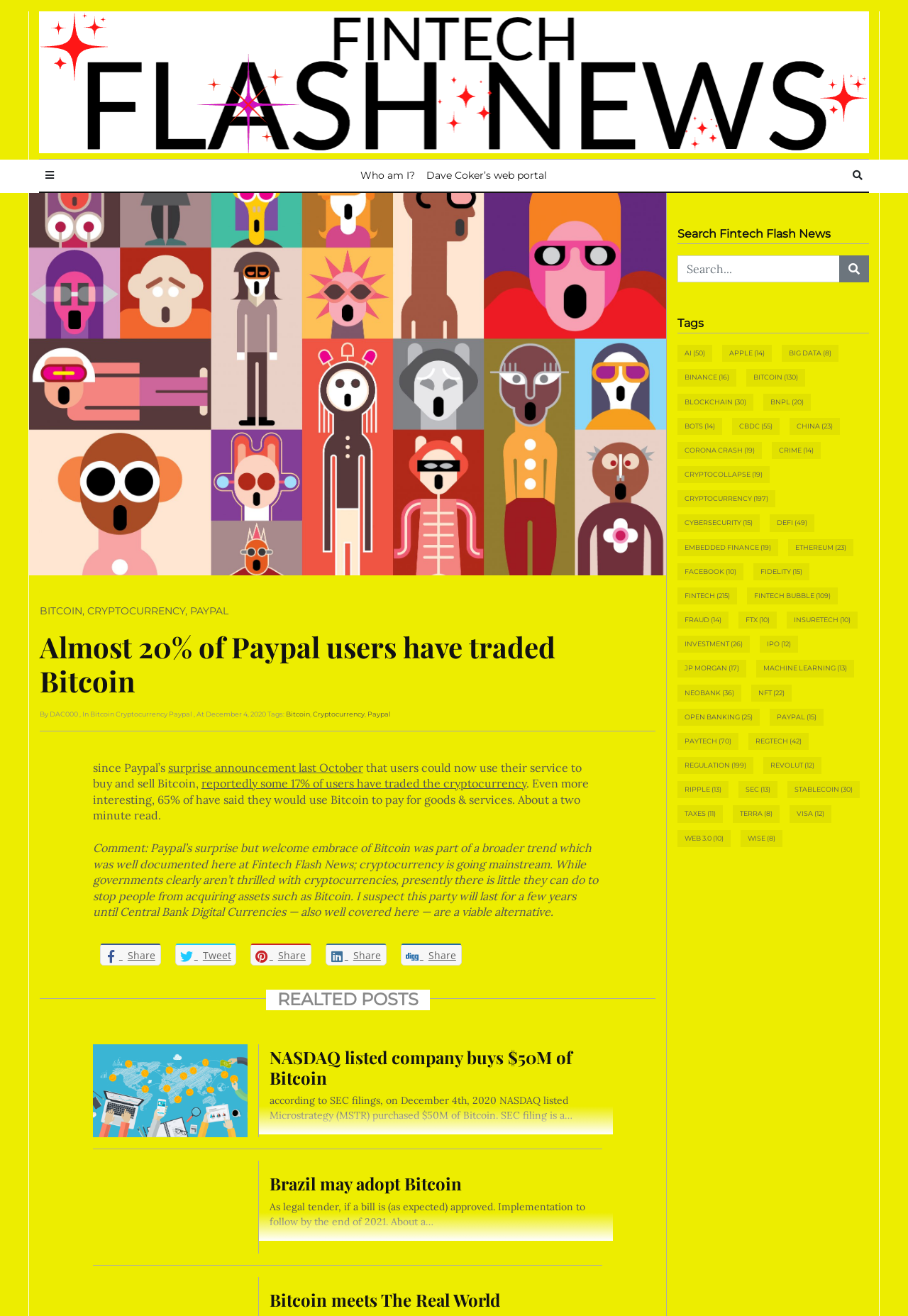Using the provided element description "Web 3.0 (10)", determine the bounding box coordinates of the UI element.

[0.746, 0.631, 0.805, 0.644]